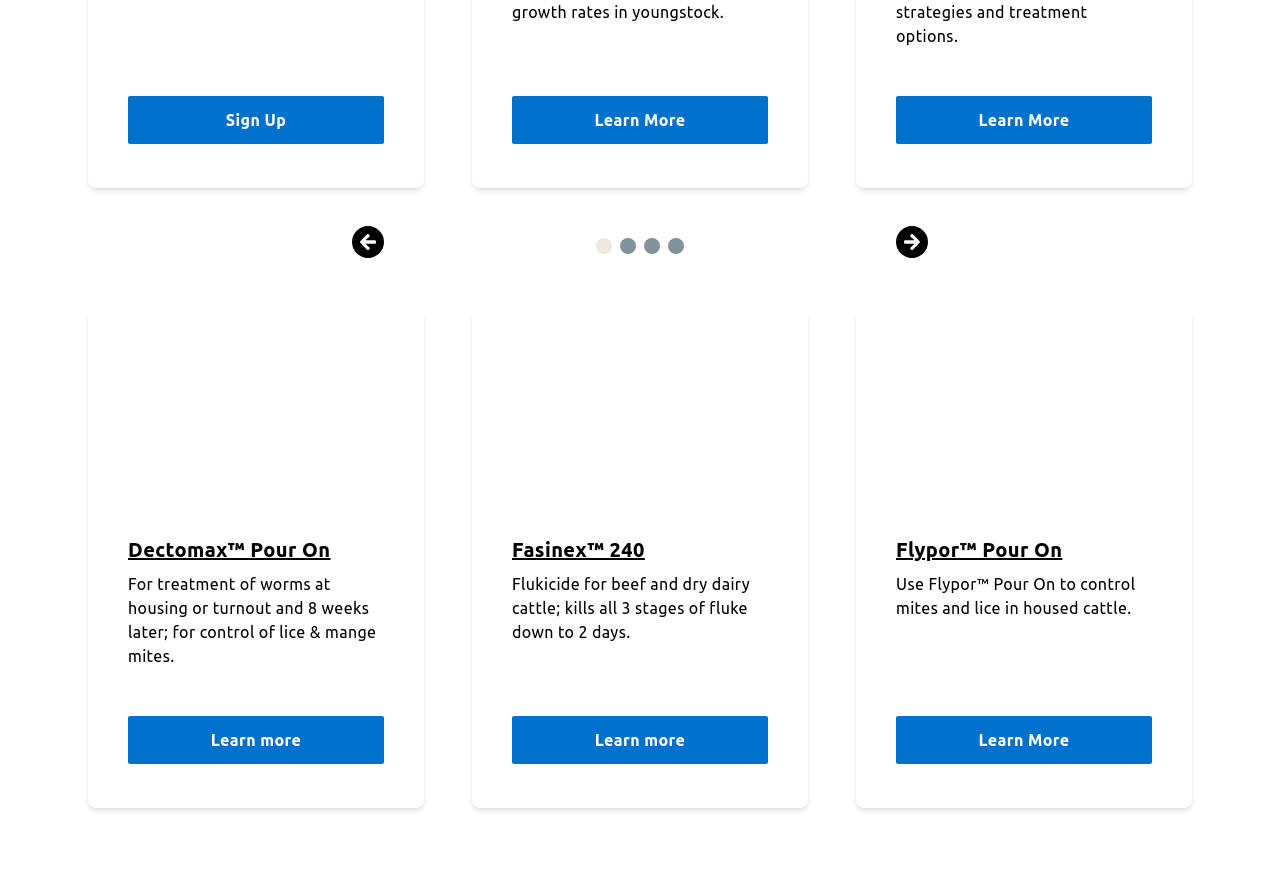Please pinpoint the bounding box coordinates for the region I should click to adhere to this instruction: "Select page 1".

[0.466, 0.271, 0.478, 0.289]